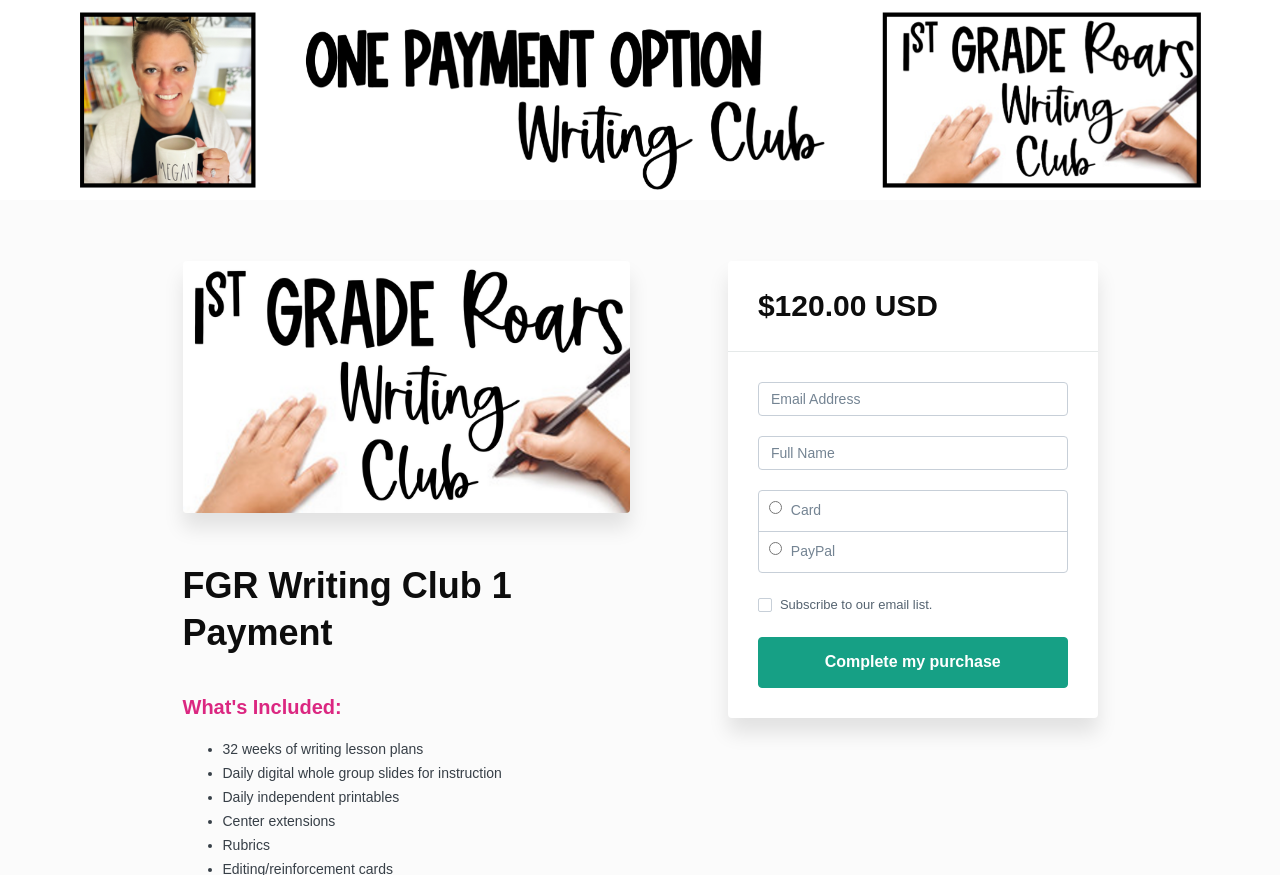Please respond to the question using a single word or phrase:
What is included in the FGR Writing Club 1 Payment?

4 items